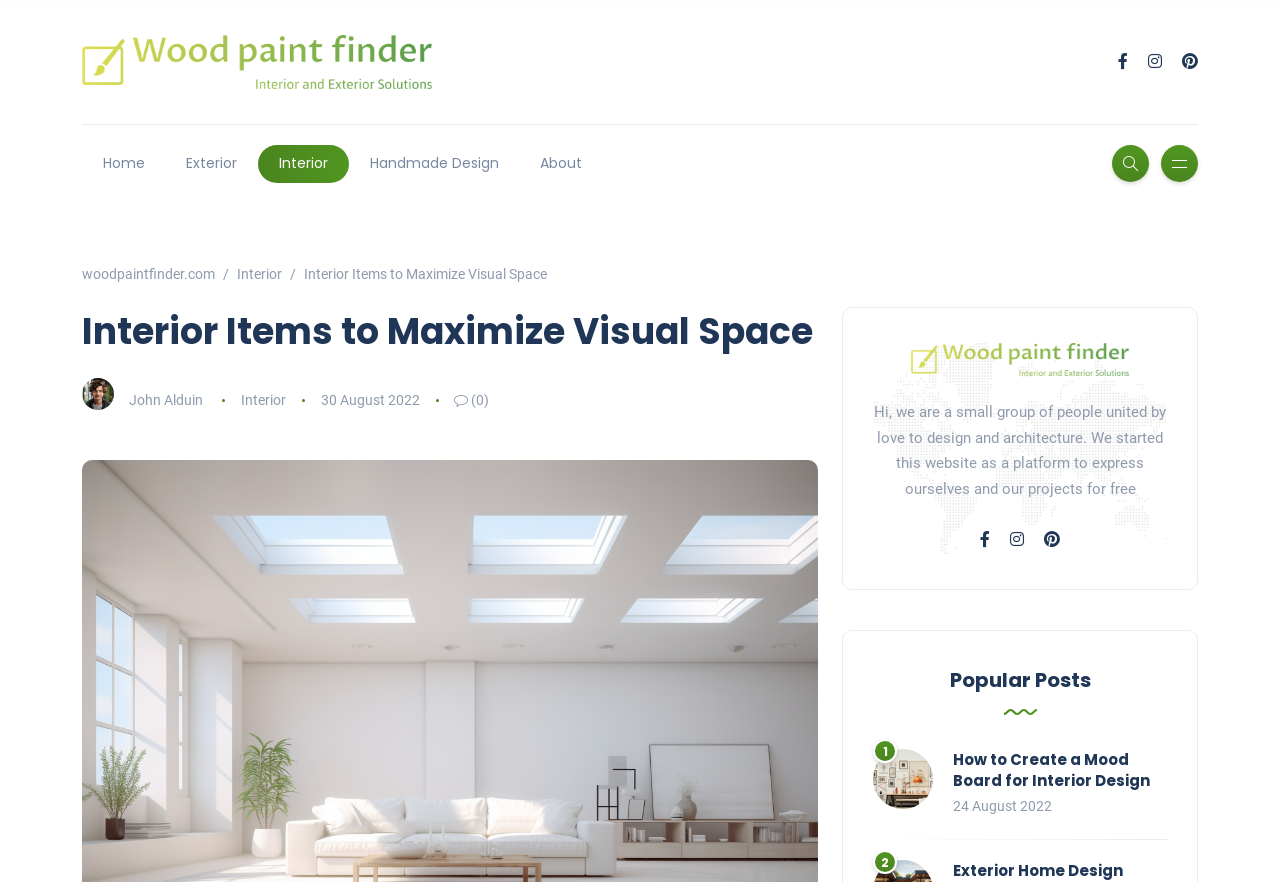Identify the main heading from the webpage and provide its text content.

Interior Items to Maximize Visual Space